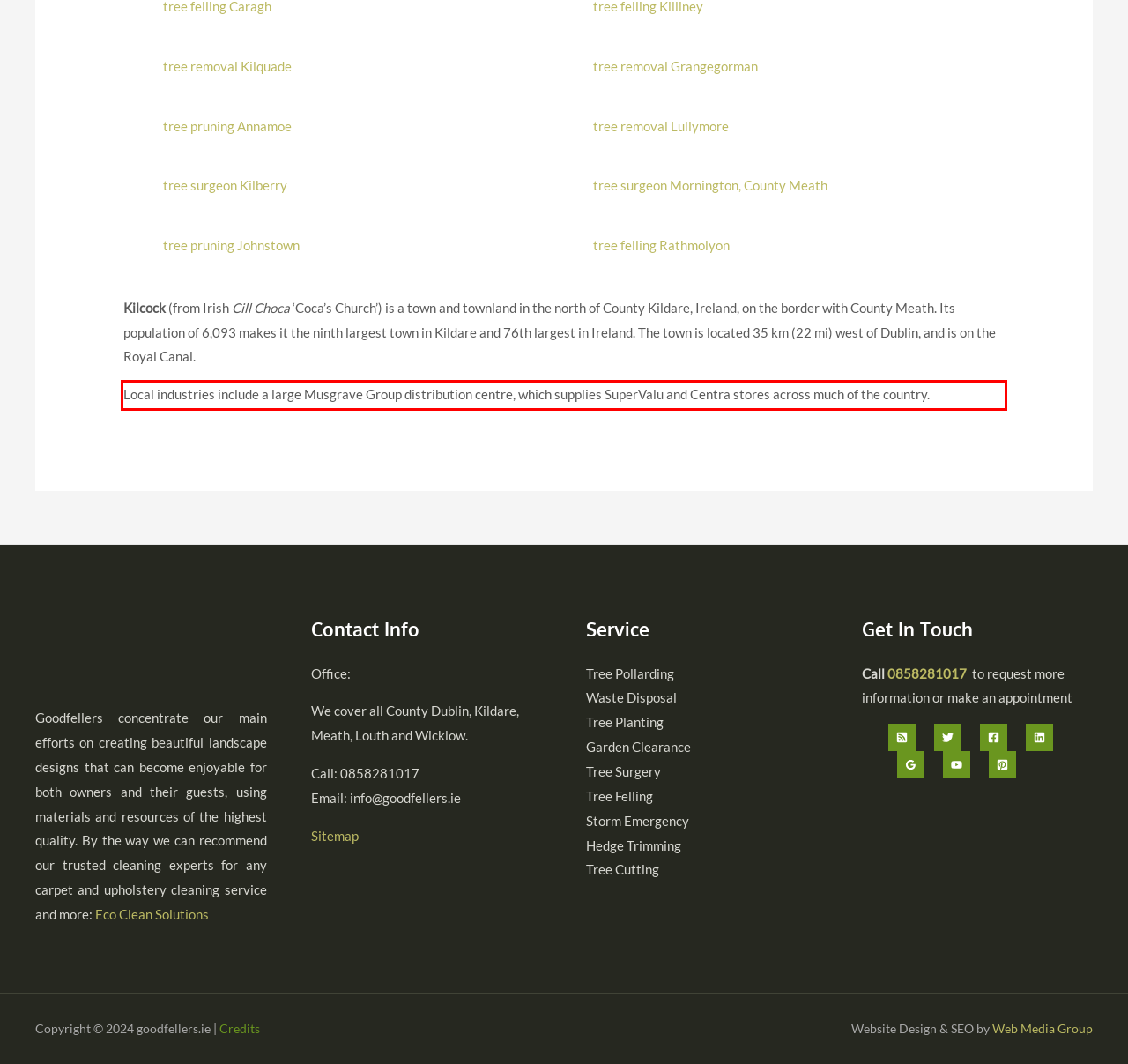You are provided with a screenshot of a webpage that includes a UI element enclosed in a red rectangle. Extract the text content inside this red rectangle.

Local industries include a large Musgrave Group distribution centre, which supplies SuperValu and Centra stores across much of the country.